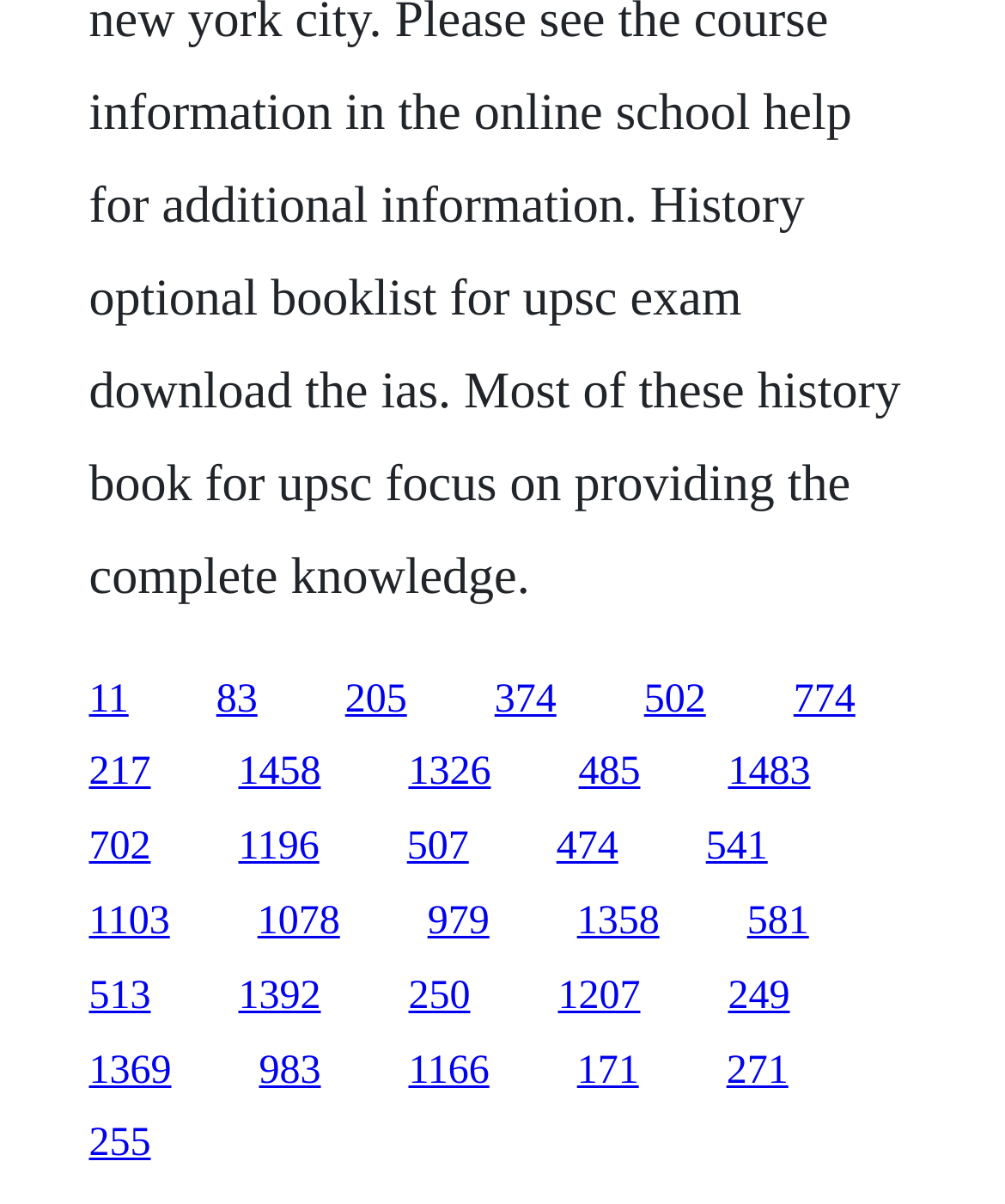Based on the image, provide a detailed response to the question:
What is the vertical position of the first link?

I looked at the y1 coordinate of the first link element, which is 0.562, indicating its vertical position on the webpage.